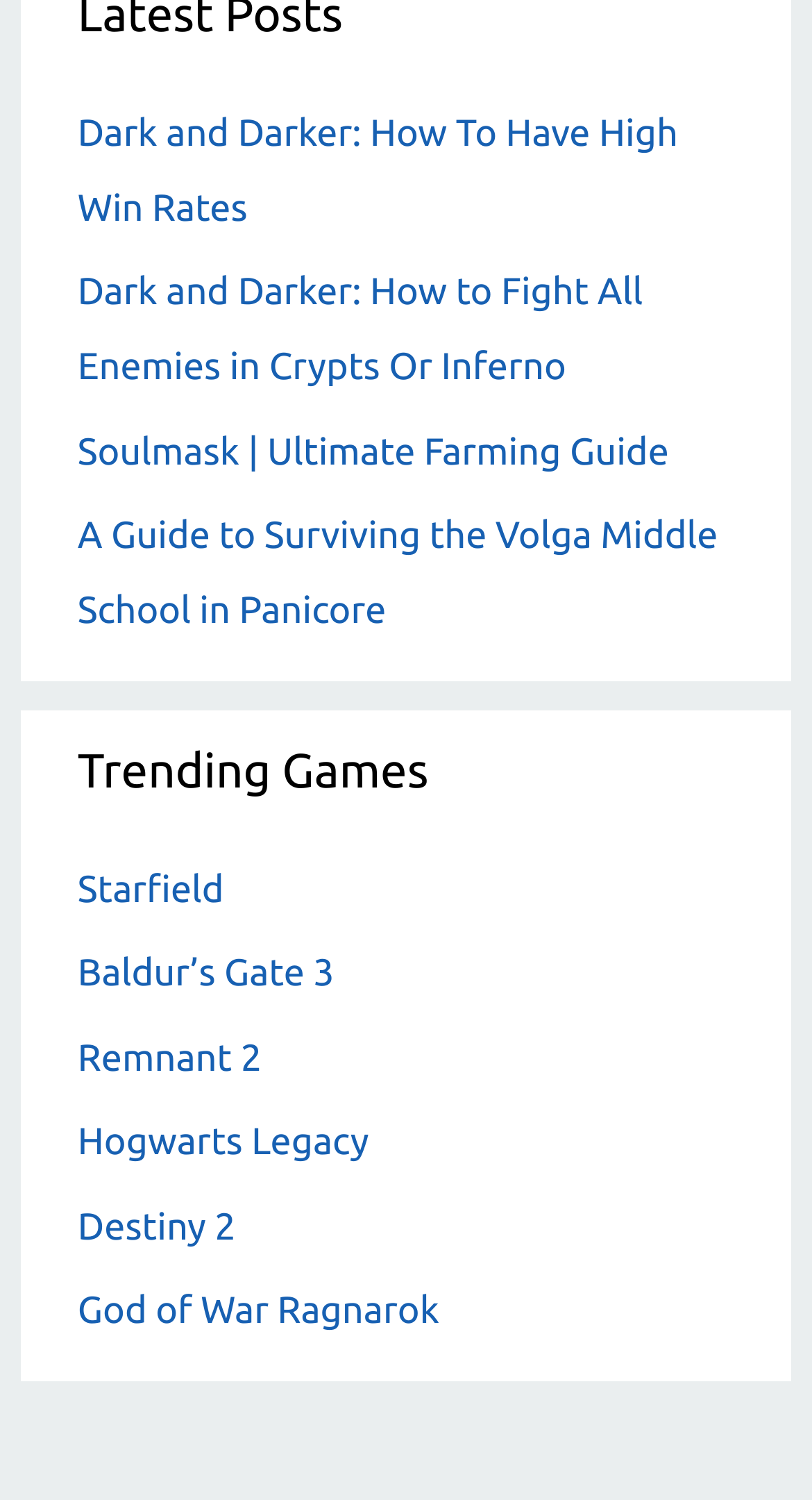Can you pinpoint the bounding box coordinates for the clickable element required for this instruction: "Explore the 'Soulmask | Ultimate Farming Guide'"? The coordinates should be four float numbers between 0 and 1, i.e., [left, top, right, bottom].

[0.096, 0.287, 0.824, 0.315]